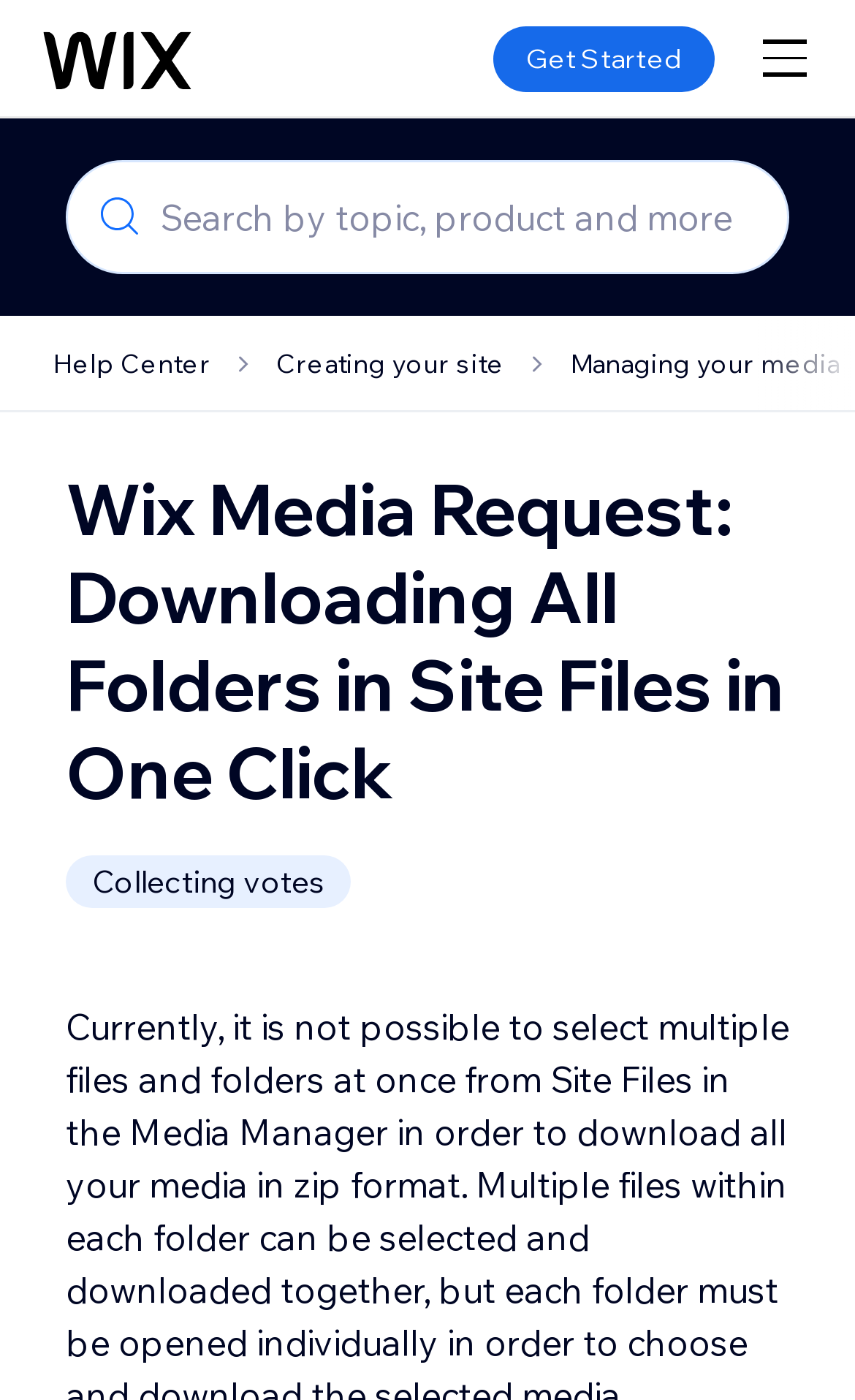Produce an elaborate caption capturing the essence of the webpage.

The webpage appears to be a help center article from Wix.com, specifically discussing the topic of downloading all folders in Site Files in one click. 

At the top left corner, there is a Wix logo that links to the homepage. Next to it, there is a "Get Started" link. On the top right corner, there is an "open navigation" button that has a popup menu. 

Below the top navigation bar, there is a search box where users can search by topic, product, and more. To the left of the search box, there is a small image. 

The main content of the page is a help center article with a heading that matches the title of the page. The article is divided into sections, with links to related topics such as "Help Center", "Creating your site", and "Managing your media" on the left side of the page. 

There is a notice at the bottom of the page that says "Collecting votes", indicating that the article is collecting feedback or votes from users.